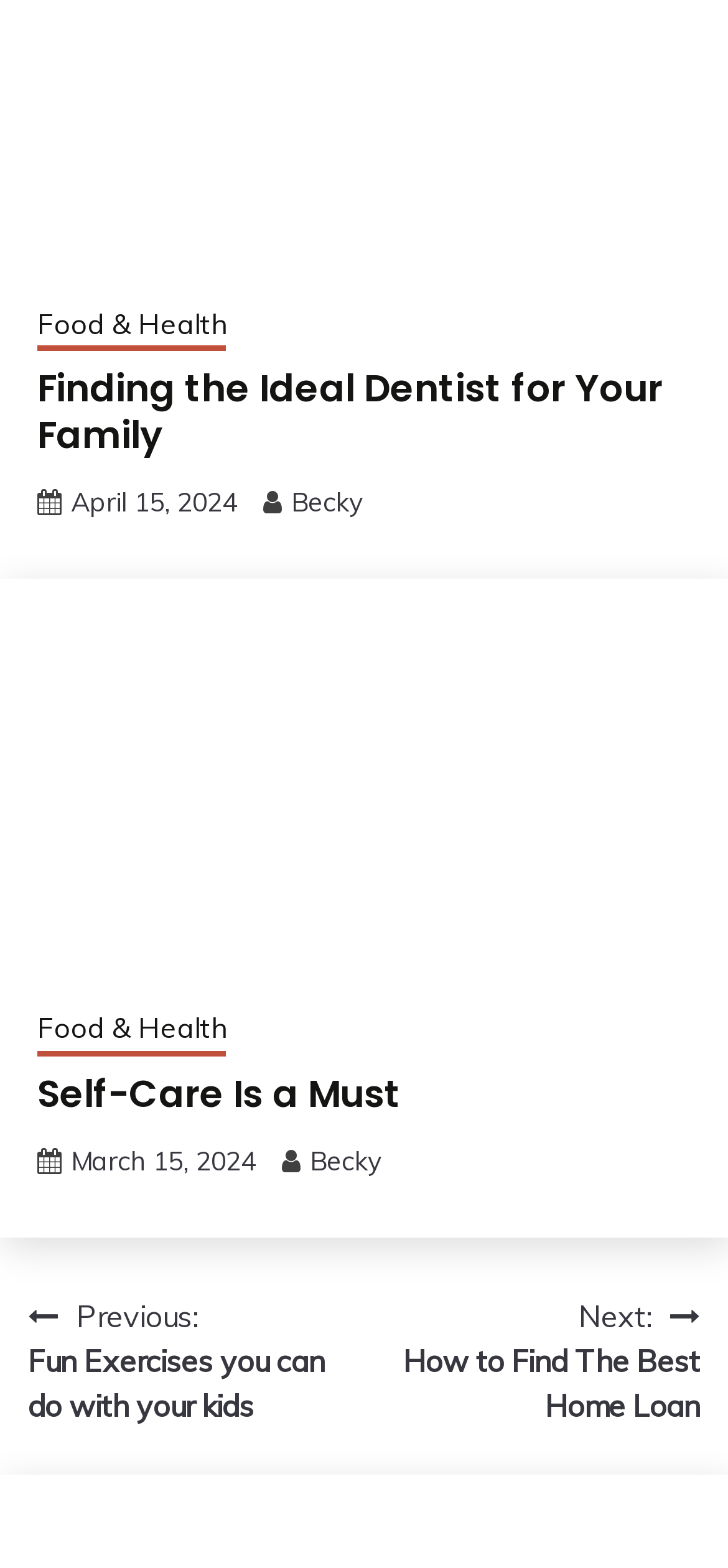Calculate the bounding box coordinates of the UI element given the description: "Food & Health".

[0.051, 0.643, 0.31, 0.673]